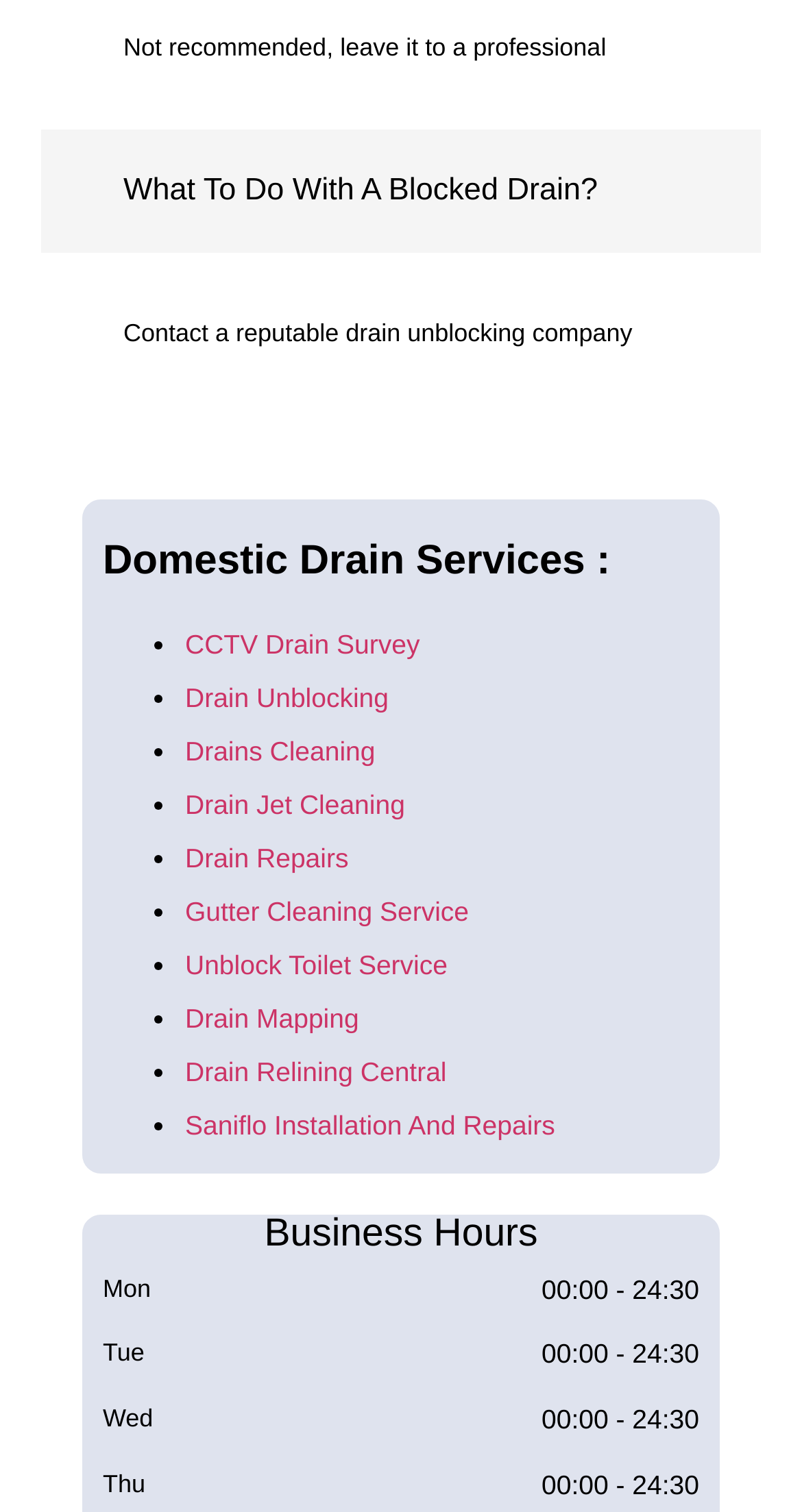Can you specify the bounding box coordinates of the area that needs to be clicked to fulfill the following instruction: "Learn about 'Drain Repairs'"?

[0.231, 0.557, 0.435, 0.577]